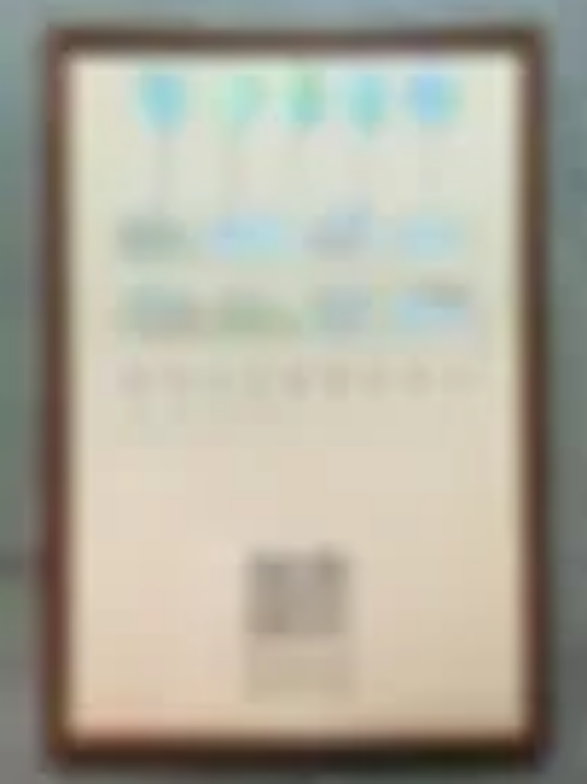What is the purpose of the QR code?
Refer to the image and provide a one-word or short phrase answer.

Further engagement or purchase options